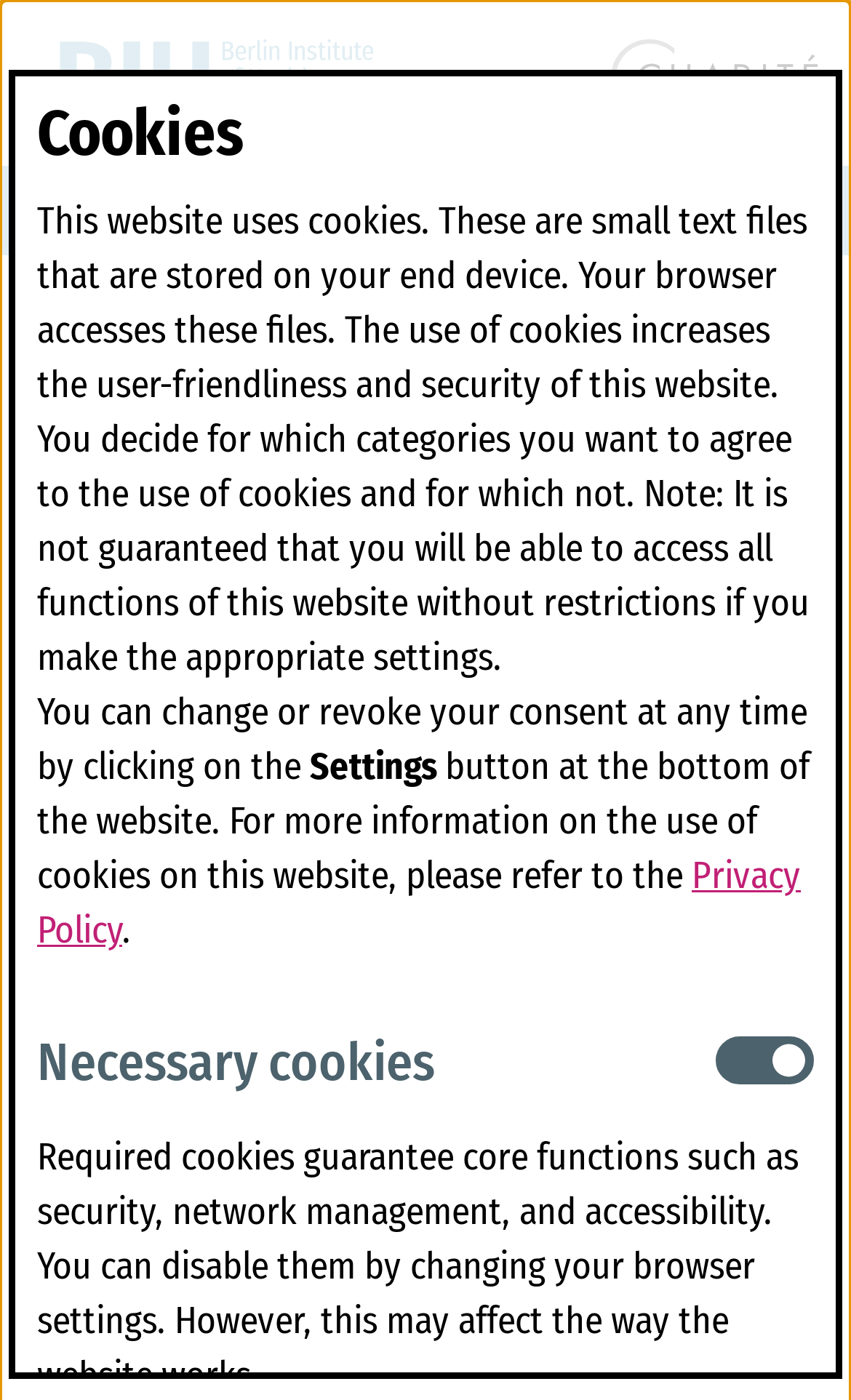Bounding box coordinates are to be given in the format (top-left x, top-left y, bottom-right x, bottom-right y). All values must be floating point numbers between 0 and 1. Provide the bounding box coordinate for the UI element described as: News

[0.092, 0.214, 0.174, 0.252]